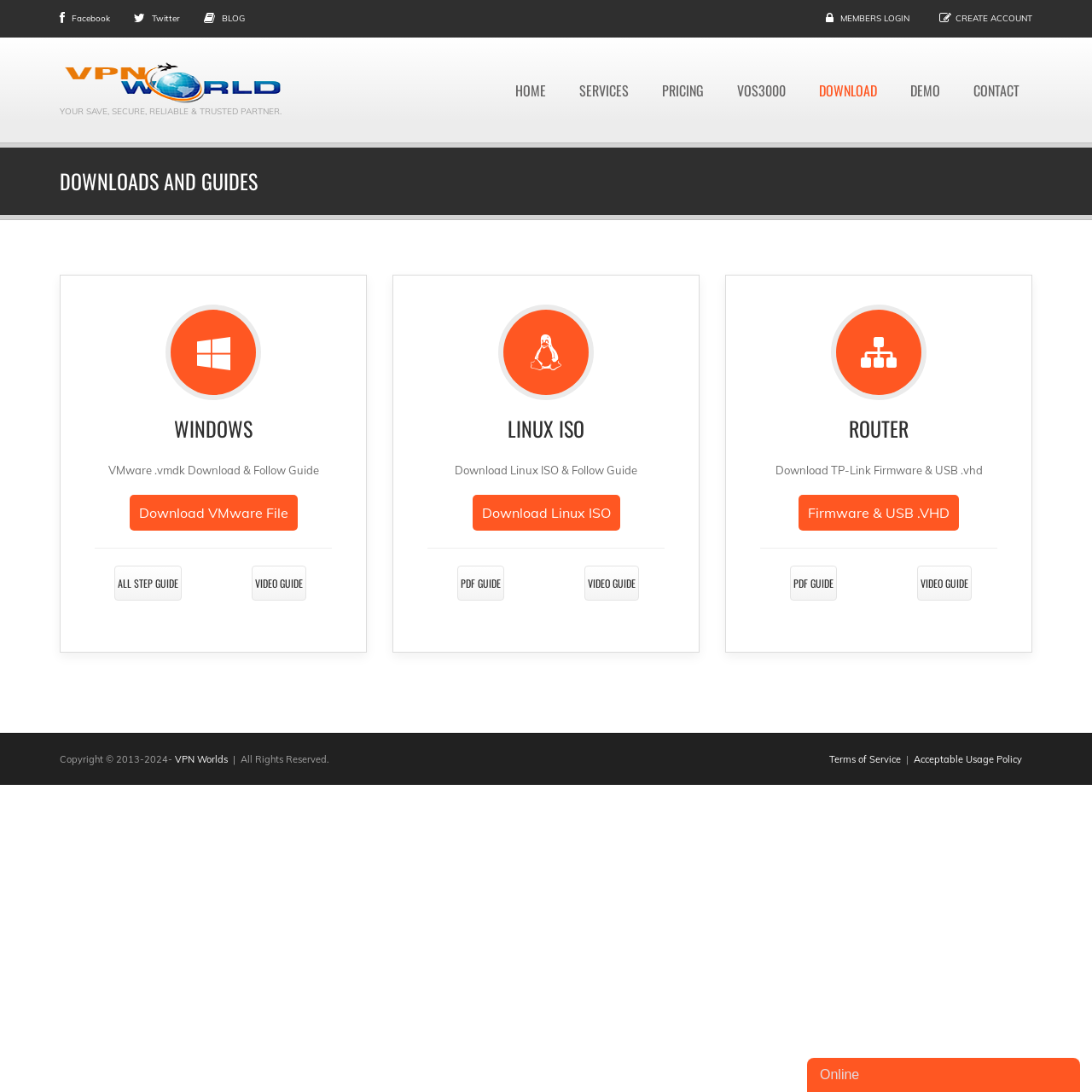Using the image as a reference, answer the following question in as much detail as possible:
What is the purpose of the 'DOWNLOAD' link?

Based on the webpage's content and structure, I inferred that the 'DOWNLOAD' link is intended for users to download the VoIP software, which is the main product or service offered by the company.